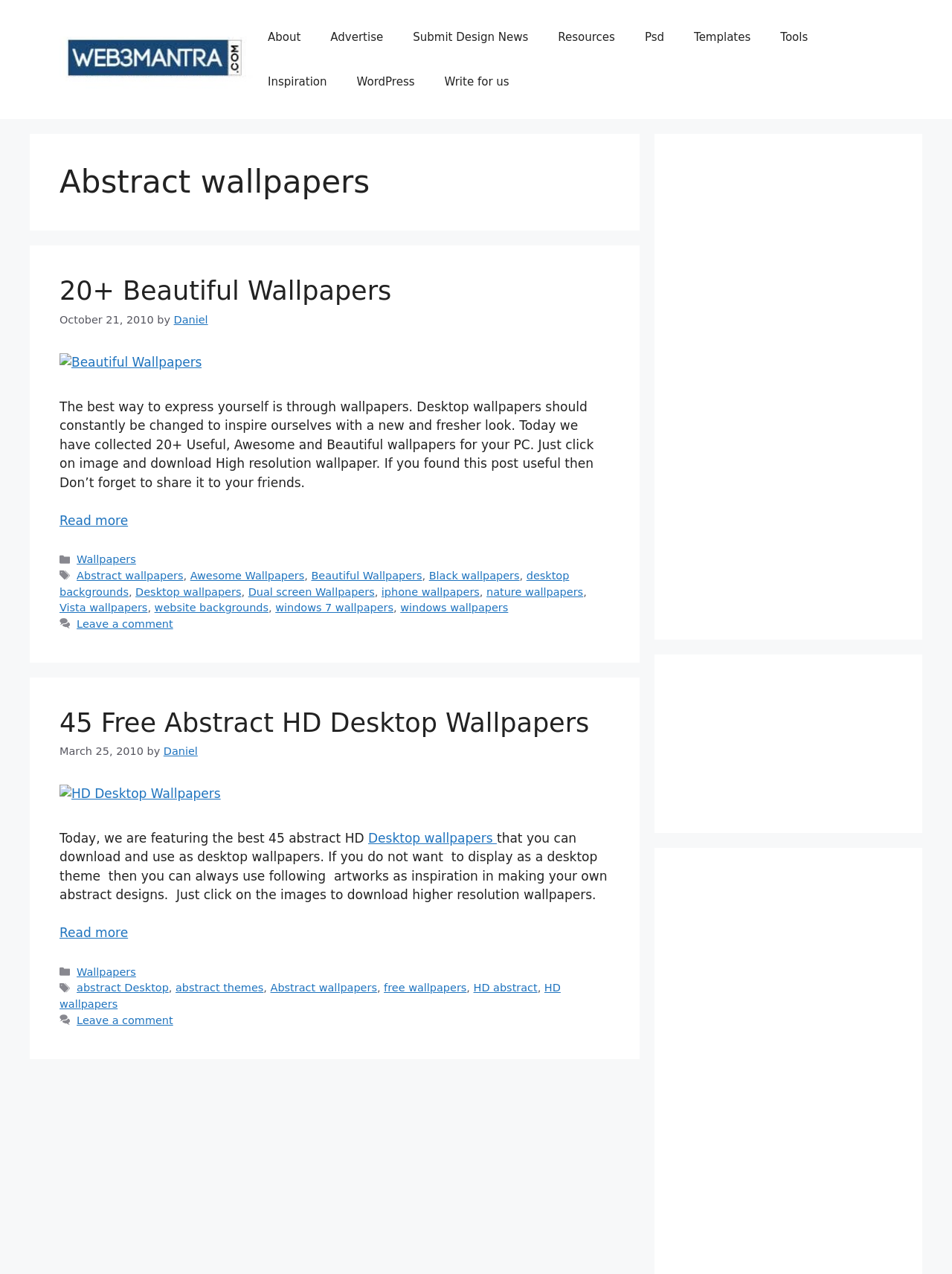Answer the question briefly using a single word or phrase: 
What is the category of the first post?

Wallpapers